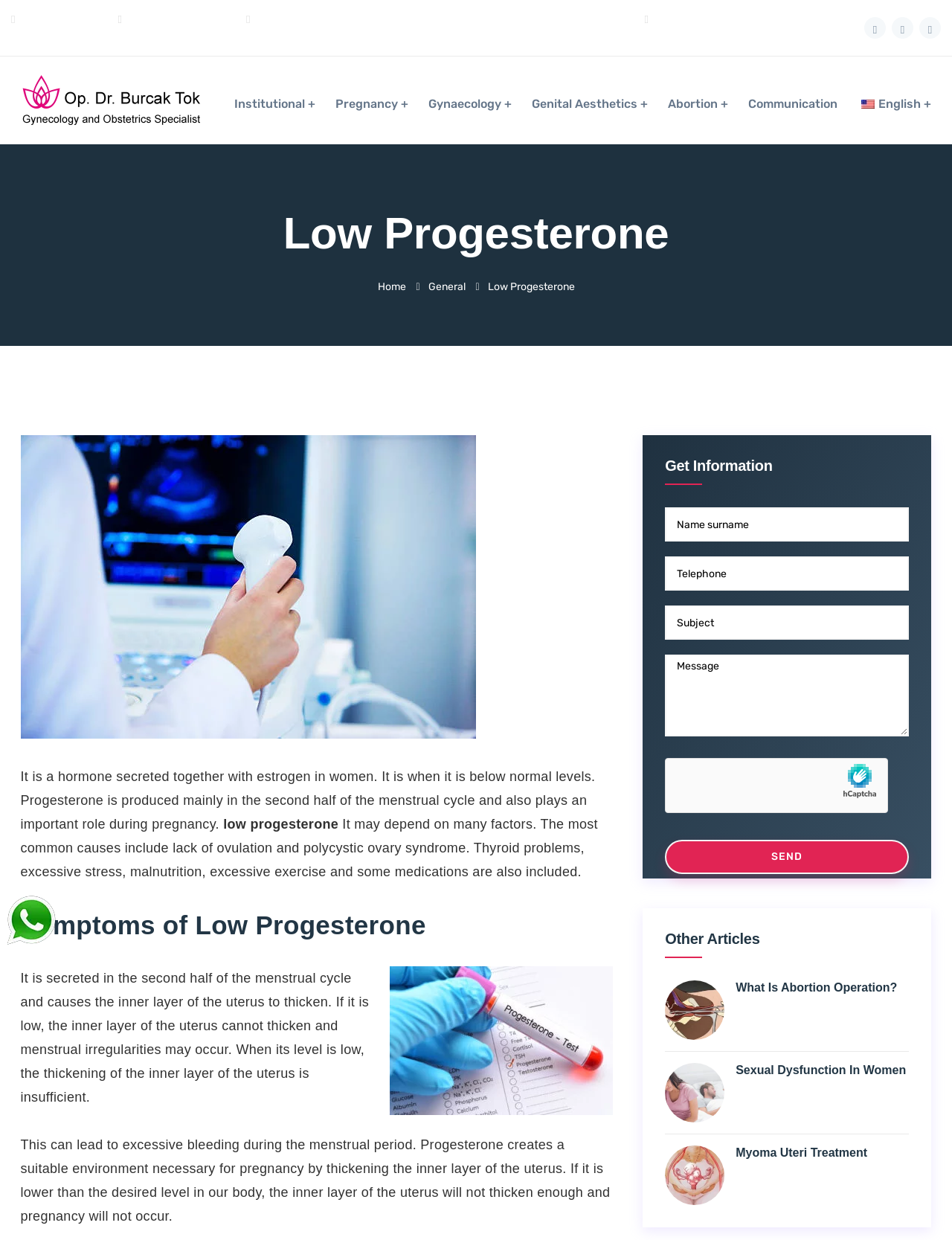Pinpoint the bounding box coordinates of the area that should be clicked to complete the following instruction: "Click the Send button". The coordinates must be given as four float numbers between 0 and 1, i.e., [left, top, right, bottom].

[0.699, 0.677, 0.955, 0.705]